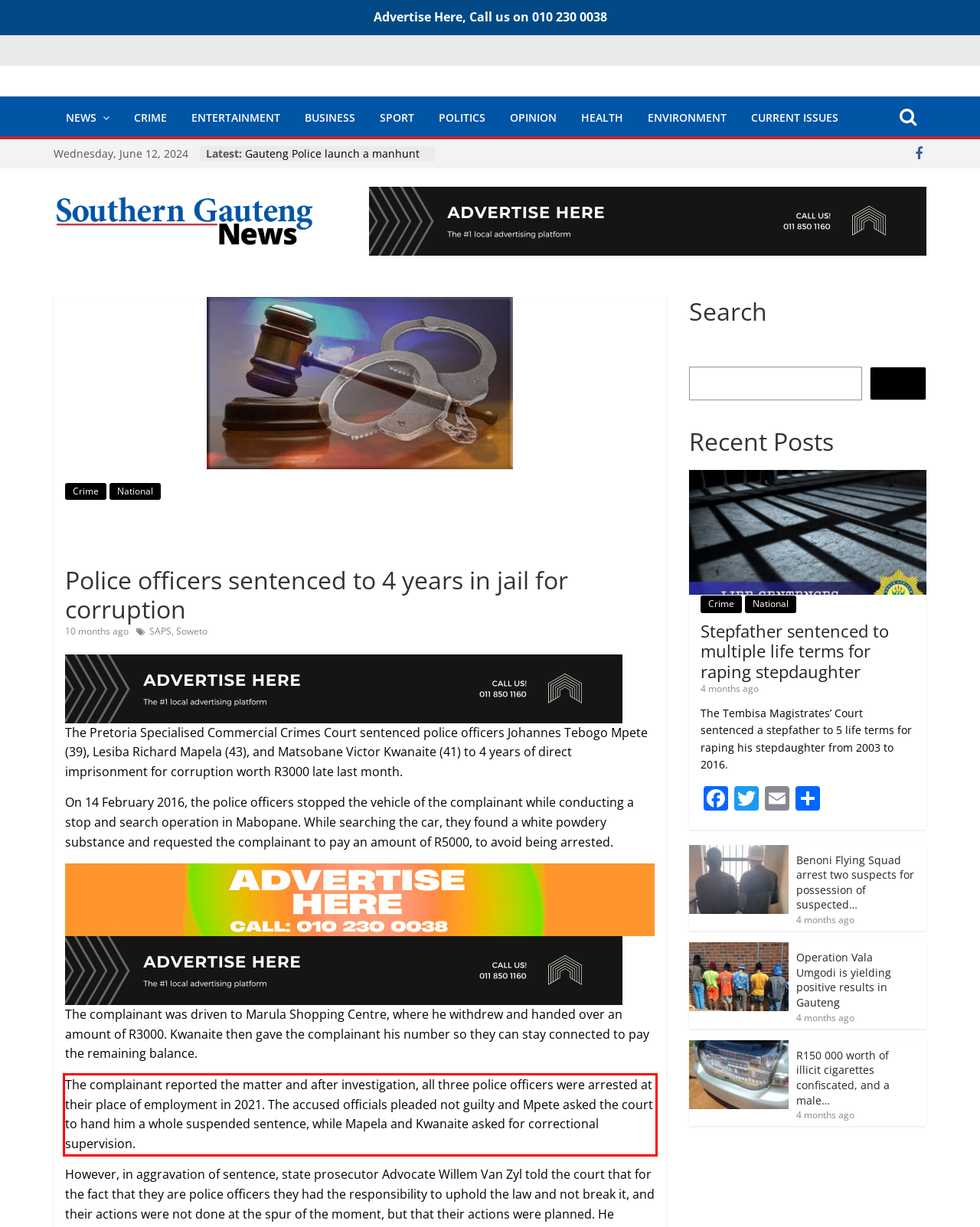Examine the screenshot of the webpage, locate the red bounding box, and perform OCR to extract the text contained within it.

The complainant reported the matter and after investigation, all three police officers were arrested at their place of employment in 2021. The accused officials pleaded not guilty and Mpete asked the court to hand him a whole suspended sentence, while Mapela and Kwanaite asked for correctional supervision.